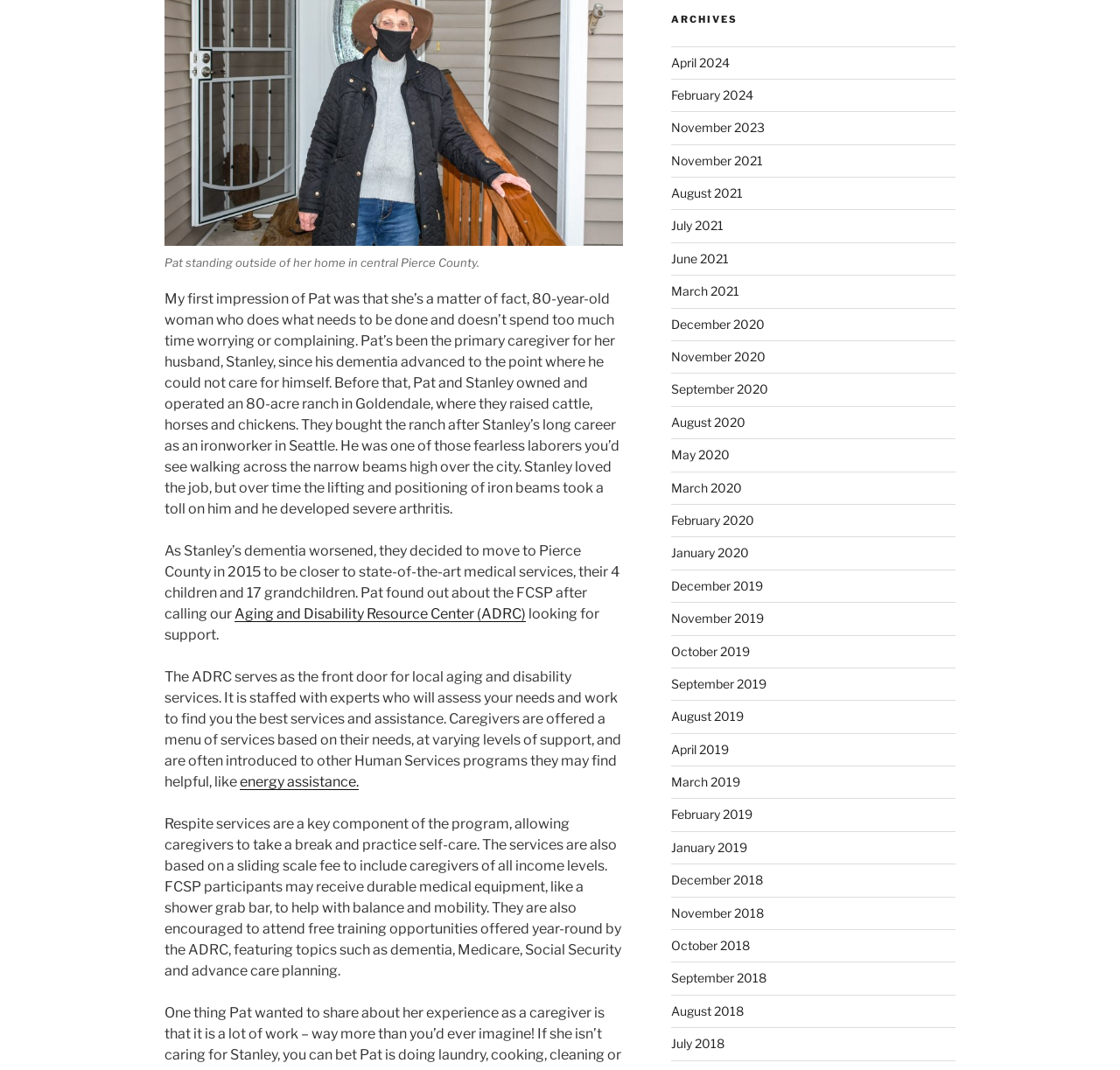Predict the bounding box of the UI element based on this description: "September 2019".

[0.599, 0.632, 0.684, 0.646]